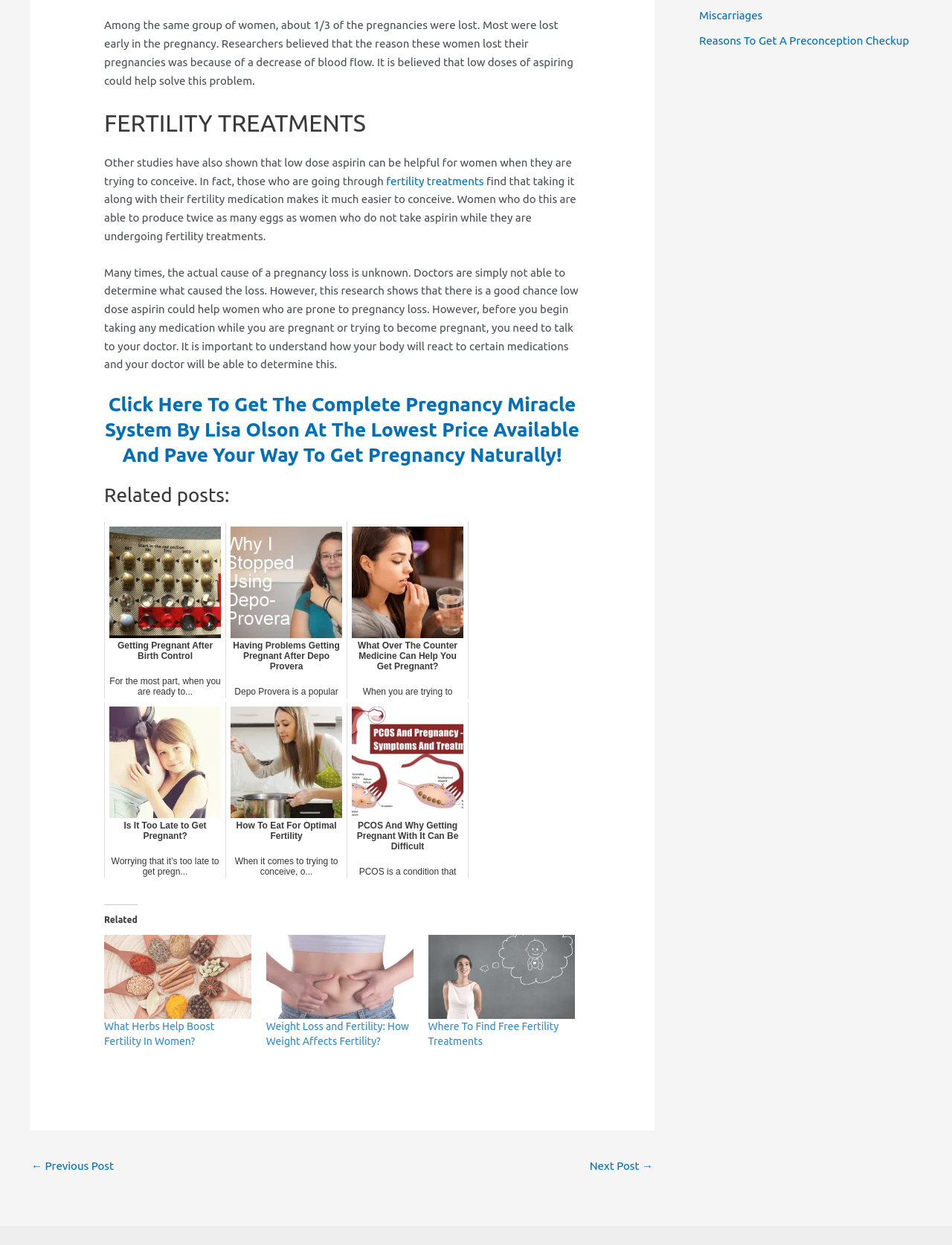Determine the bounding box coordinates of the clickable element necessary to fulfill the instruction: "Navigate to the previous post". Provide the coordinates as four float numbers within the 0 to 1 range, i.e., [left, top, right, bottom].

[0.033, 0.927, 0.12, 0.948]